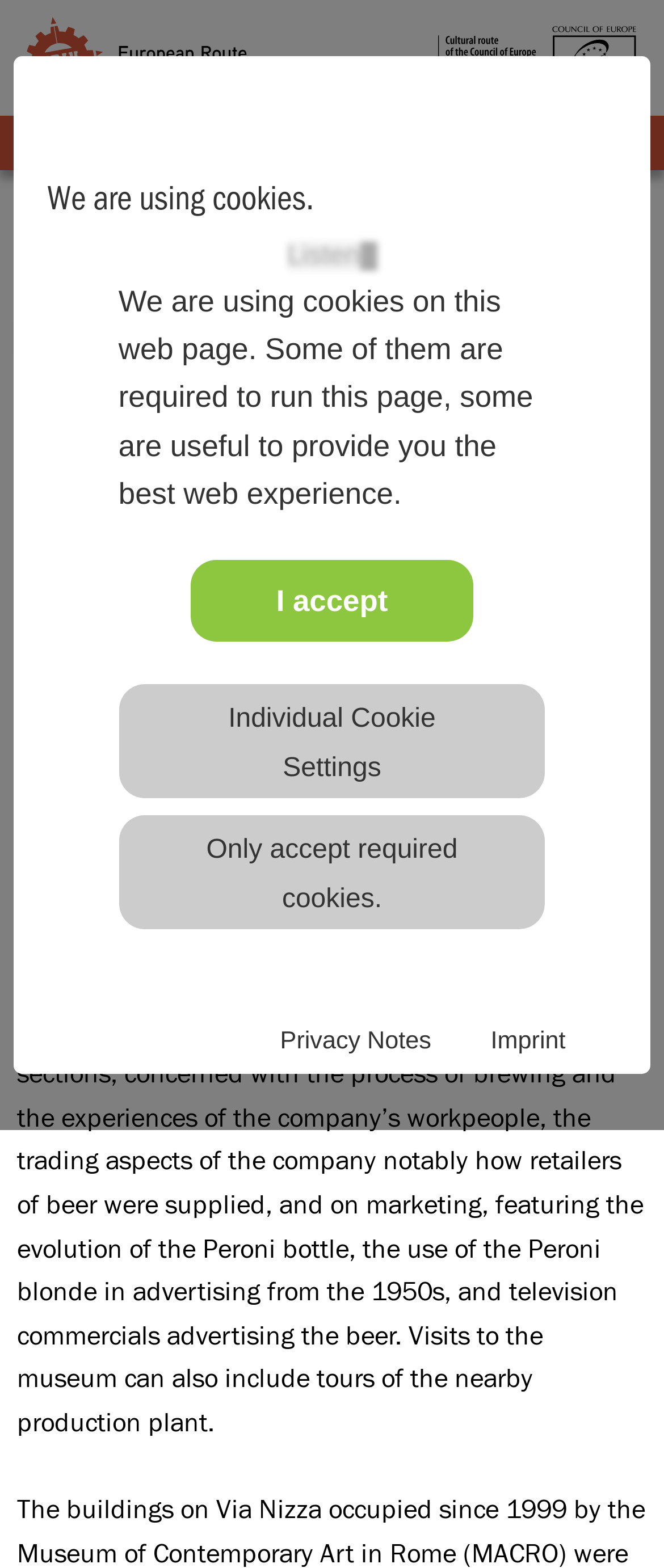Identify and provide the title of the webpage.

PERONI BEER MUSEUM